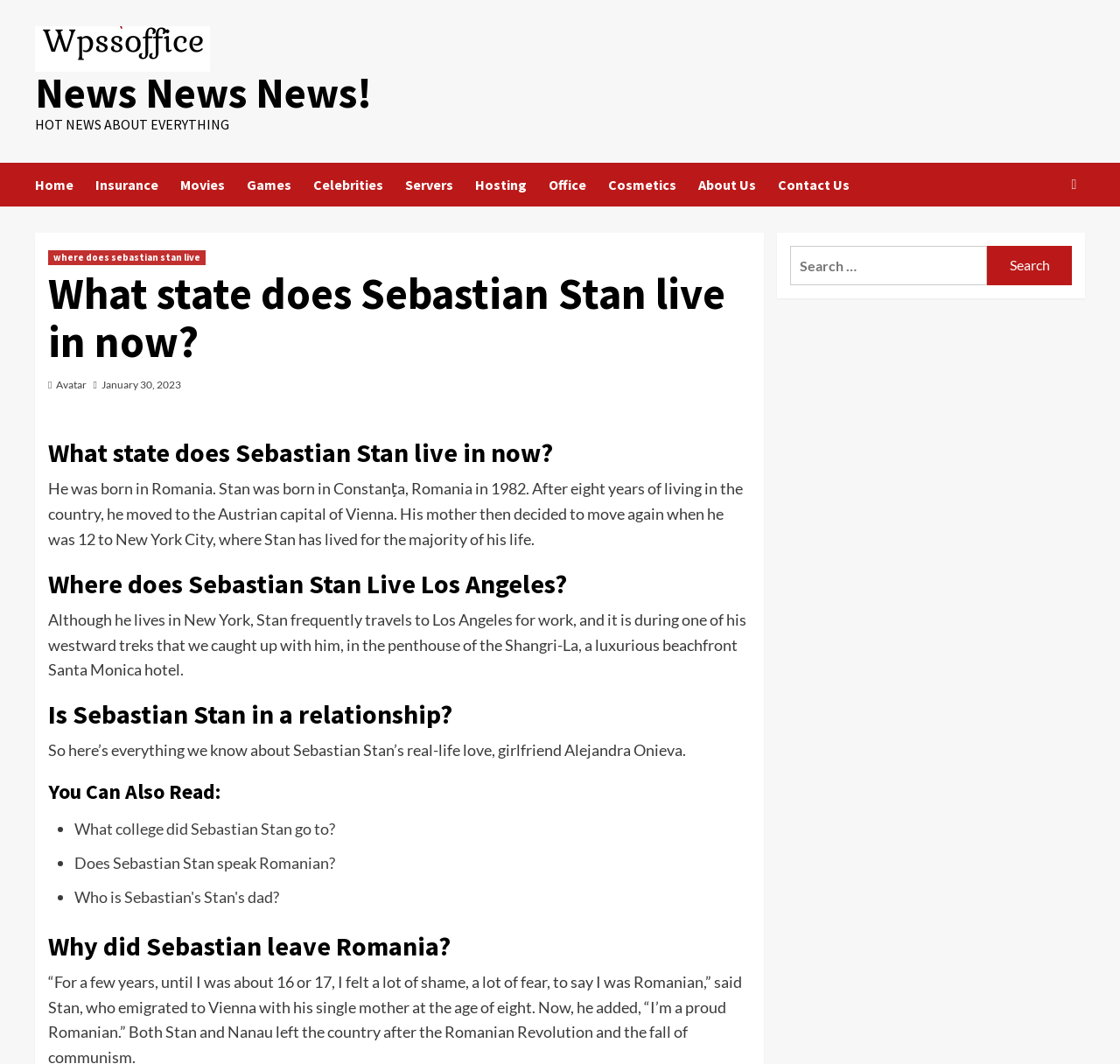Determine the bounding box coordinates of the clickable region to carry out the instruction: "Click on 'Celebrities'".

[0.28, 0.153, 0.362, 0.194]